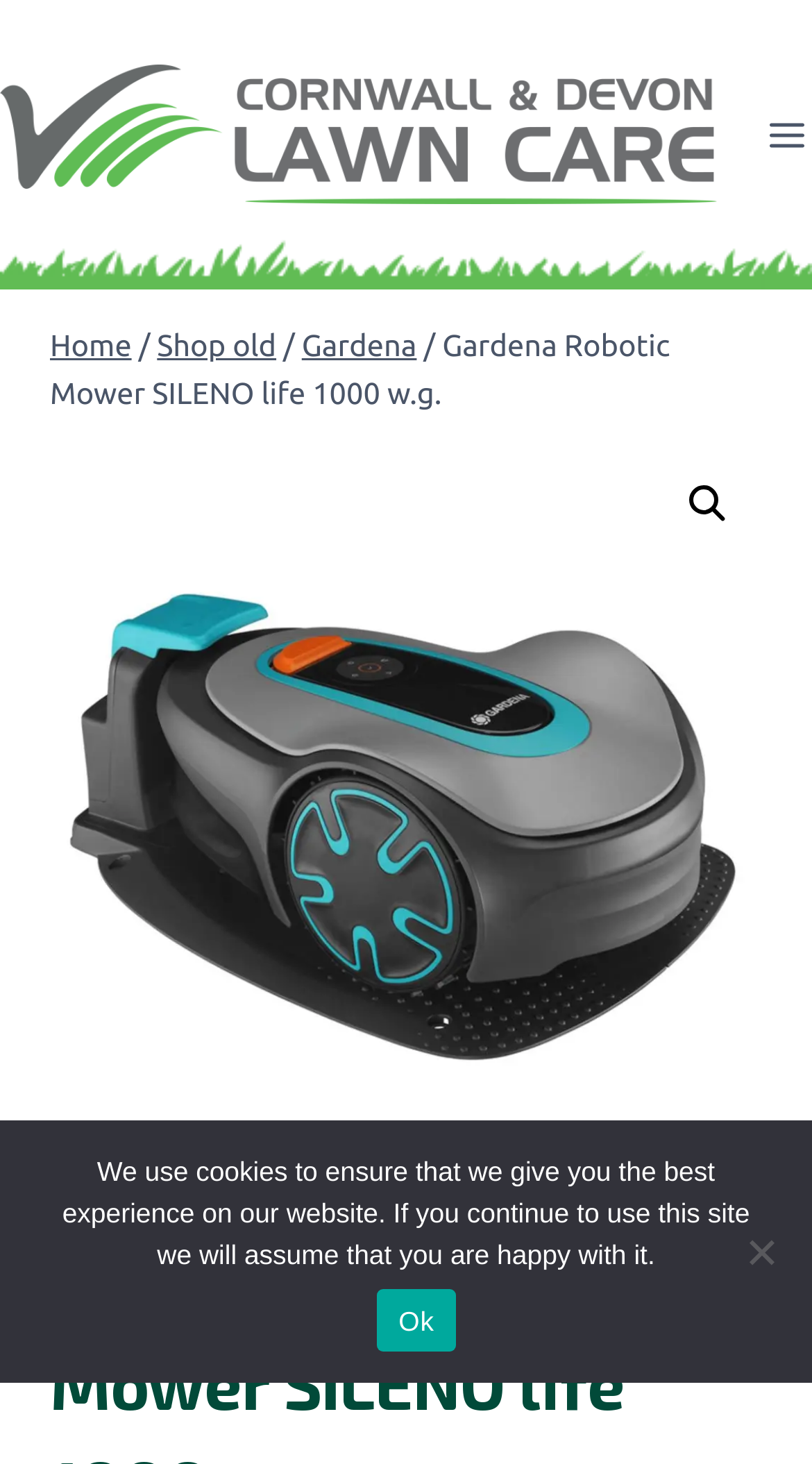Please extract the primary headline from the webpage.

Gardena Robotic Mower SILENO life 1000 w.g.